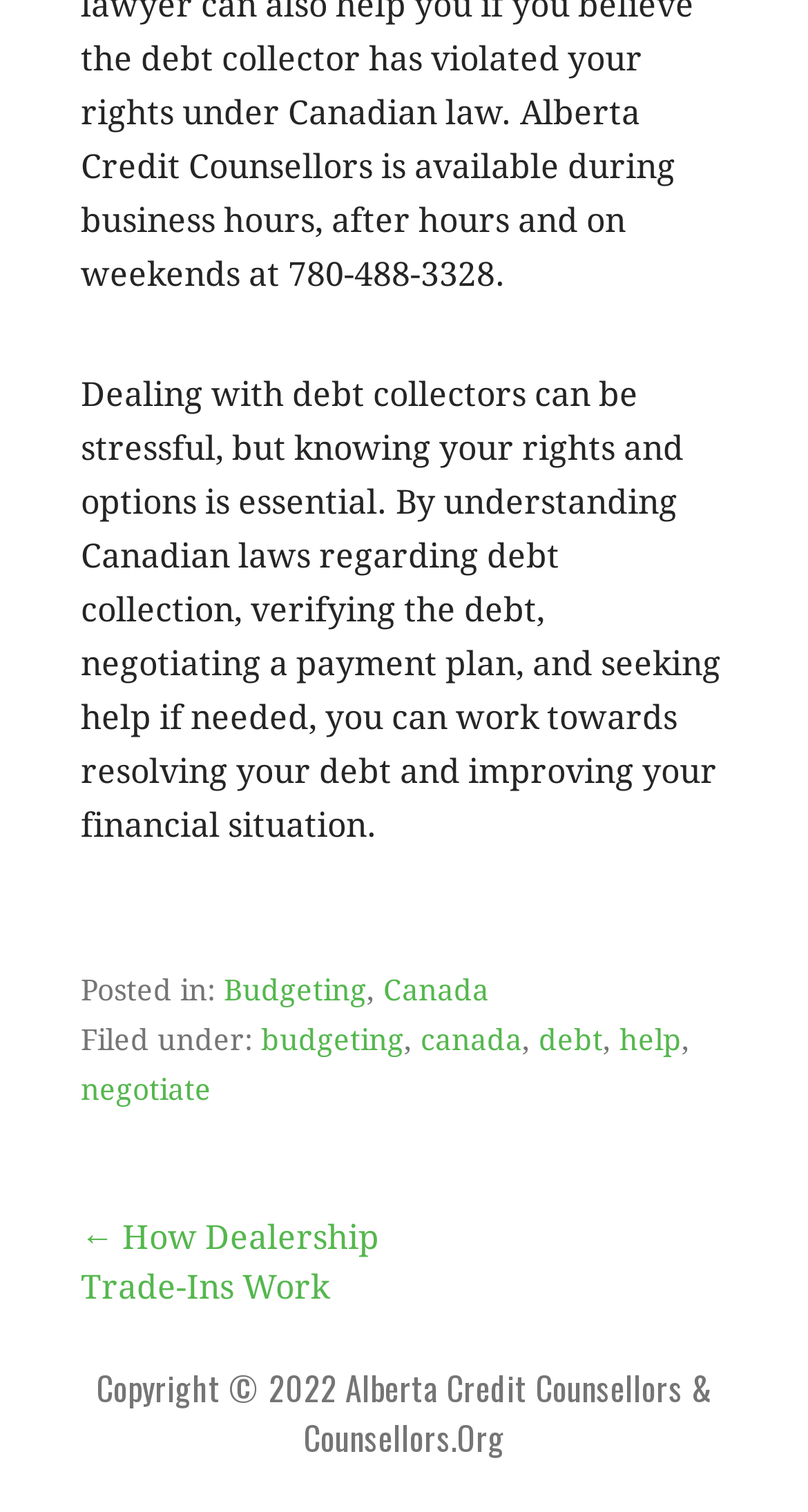Provide the bounding box coordinates of the HTML element described as: "canada". The bounding box coordinates should be four float numbers between 0 and 1, i.e., [left, top, right, bottom].

[0.521, 0.677, 0.646, 0.699]